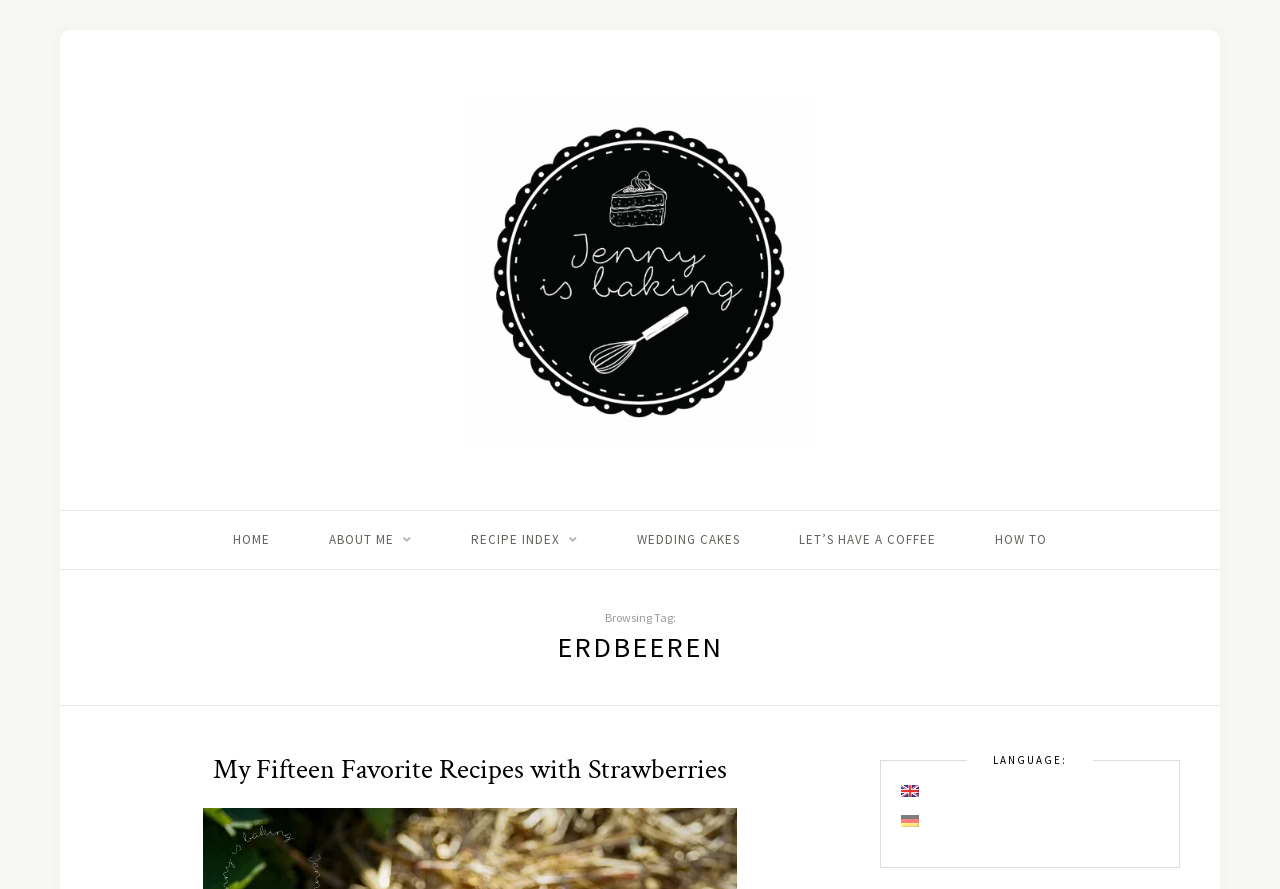Provide a thorough description of this webpage.

The webpage is titled "Erdbeeren Archives - Jenny is baking" and features a prominent heading "Jenny is baking" at the top, accompanied by a link and an image with the same name. Below this, there are six navigation links: "HOME", "ABOUT ME", "RECIPE INDEX", "WEDDING CAKES", "LET’S HAVE A COFFEE", and "HOW TO", arranged horizontally across the page.

Further down, there is a static text "Browsing Tag:" followed by a heading "ERDBEEREN". Below this, there are two more headings: "My Fifteen Favorite Recipes with Strawberries" with a link to the same title, and "LANGUAGE:", which offers two language options: "English (en)" and "Deutsch (de)".

Overall, the webpage appears to be a blog or recipe website, with a focus on baking and strawberries, and provides easy navigation to different sections and language options.